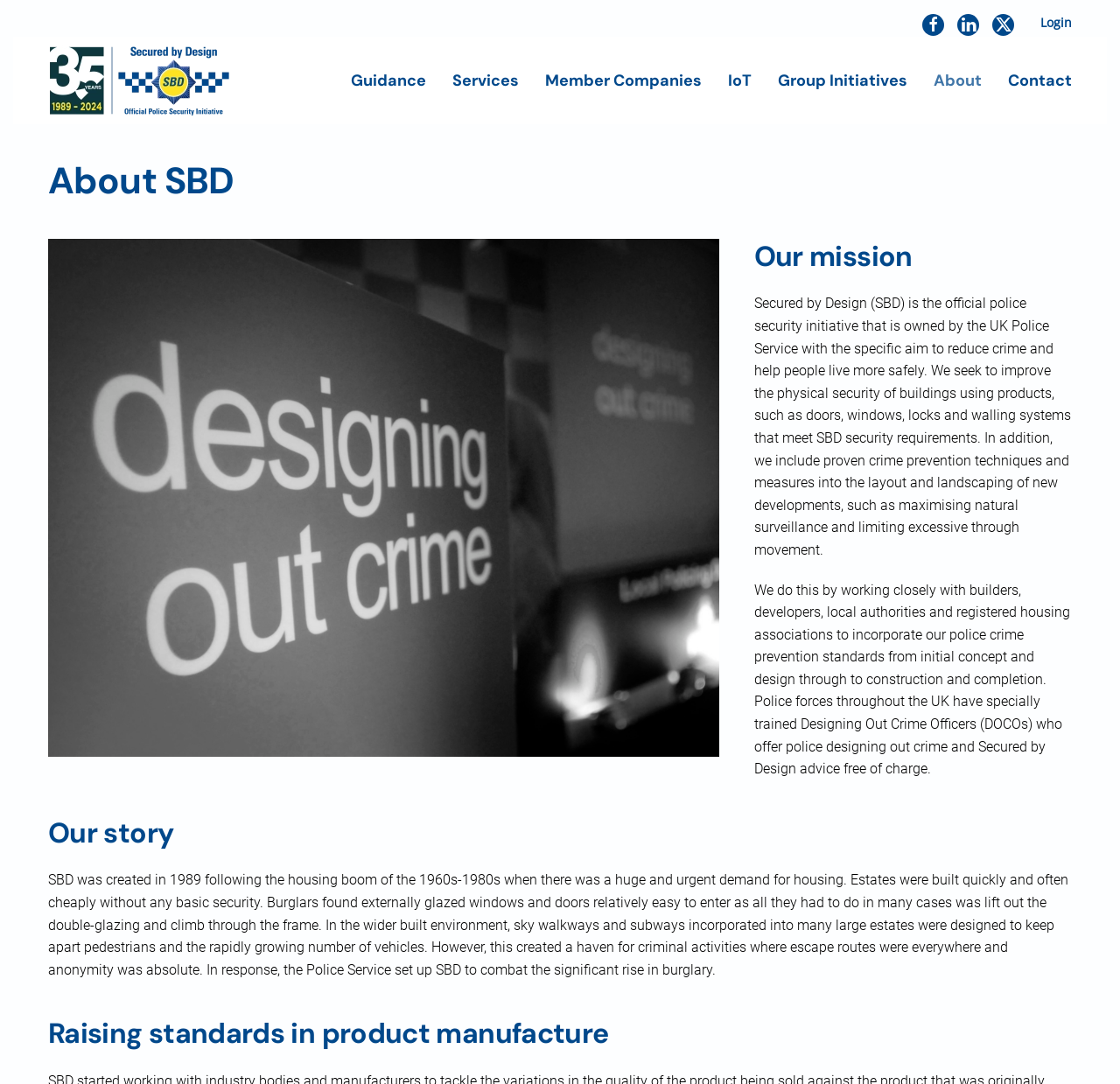What is the focus of Secured by Design in product manufacture?
Please provide a detailed and comprehensive answer to the question.

The webpage mentions that Secured by Design focuses on raising standards in product manufacture, ensuring that products such as doors, windows, locks, and walling systems meet SBD security requirements.